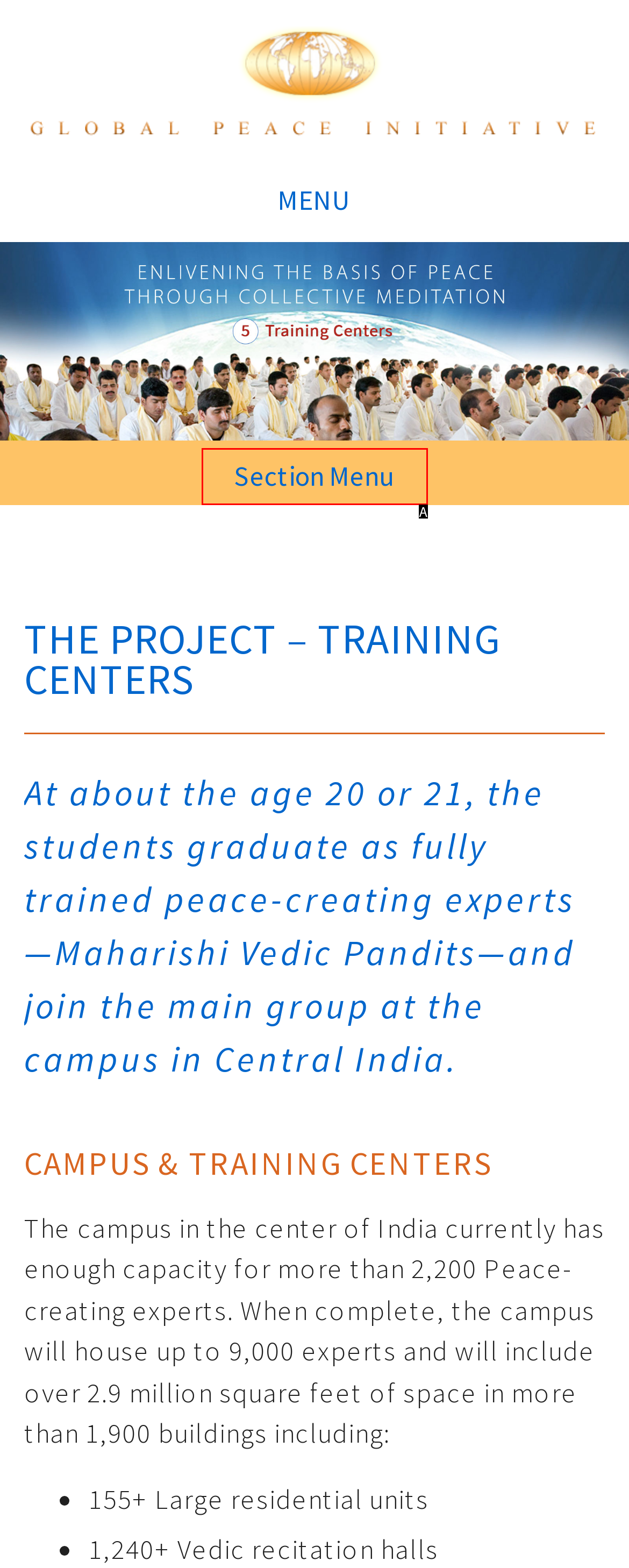Identify the HTML element that best matches the description: Section Menu. Provide your answer by selecting the corresponding letter from the given options.

A